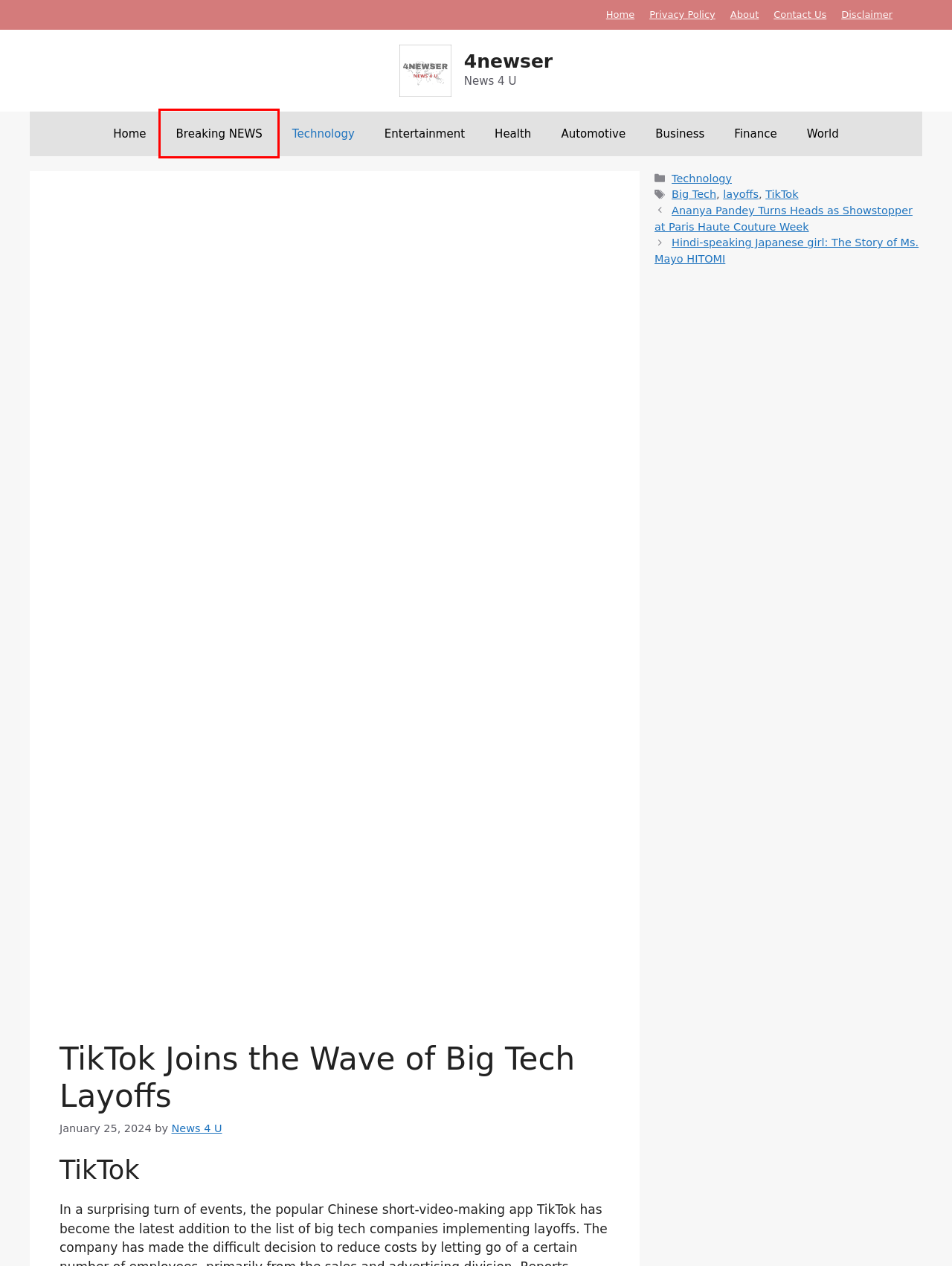Given a webpage screenshot with a red bounding box around a UI element, choose the webpage description that best matches the new webpage after clicking the element within the bounding box. Here are the candidates:
A. Layoffs - 4newser
B. Breaking NEWS - 4newser
C. Health - 4newser
D. Business - 4newser
E. World - 4newser
F. Technology - 4newser
G. Privacy Policy - 4newser
H. News 4 U - 4newser

B